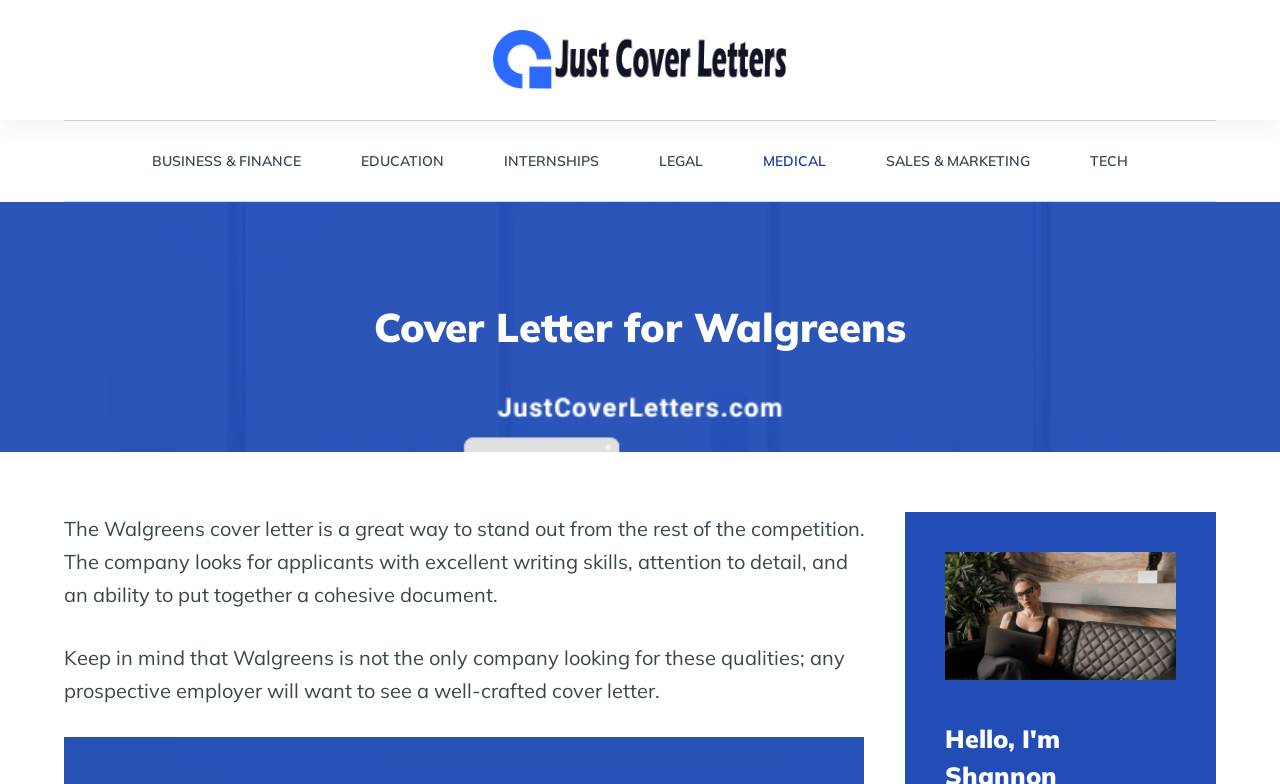What is the purpose of a Walgreens cover letter?
Refer to the image and give a detailed answer to the question.

According to the webpage, a Walgreens cover letter is a great way to stand out from the rest of the competition, and the company looks for applicants with excellent writing skills, attention to detail, and an ability to put together a cohesive document.